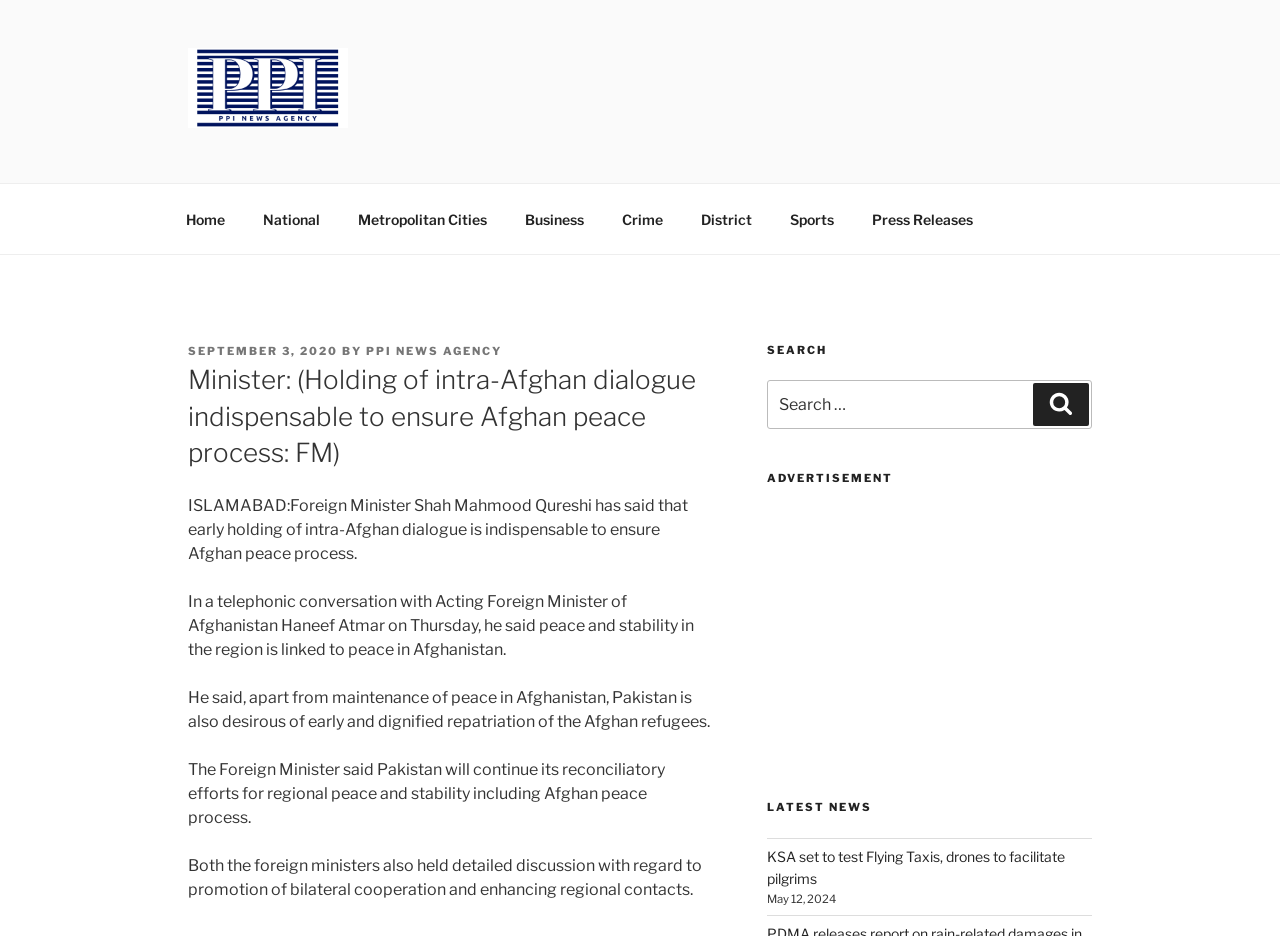For the following element description, predict the bounding box coordinates in the format (top-left x, top-left y, bottom-right x, bottom-right y). All values should be floating point numbers between 0 and 1. Description: Baskets For Laundry Shelves

None